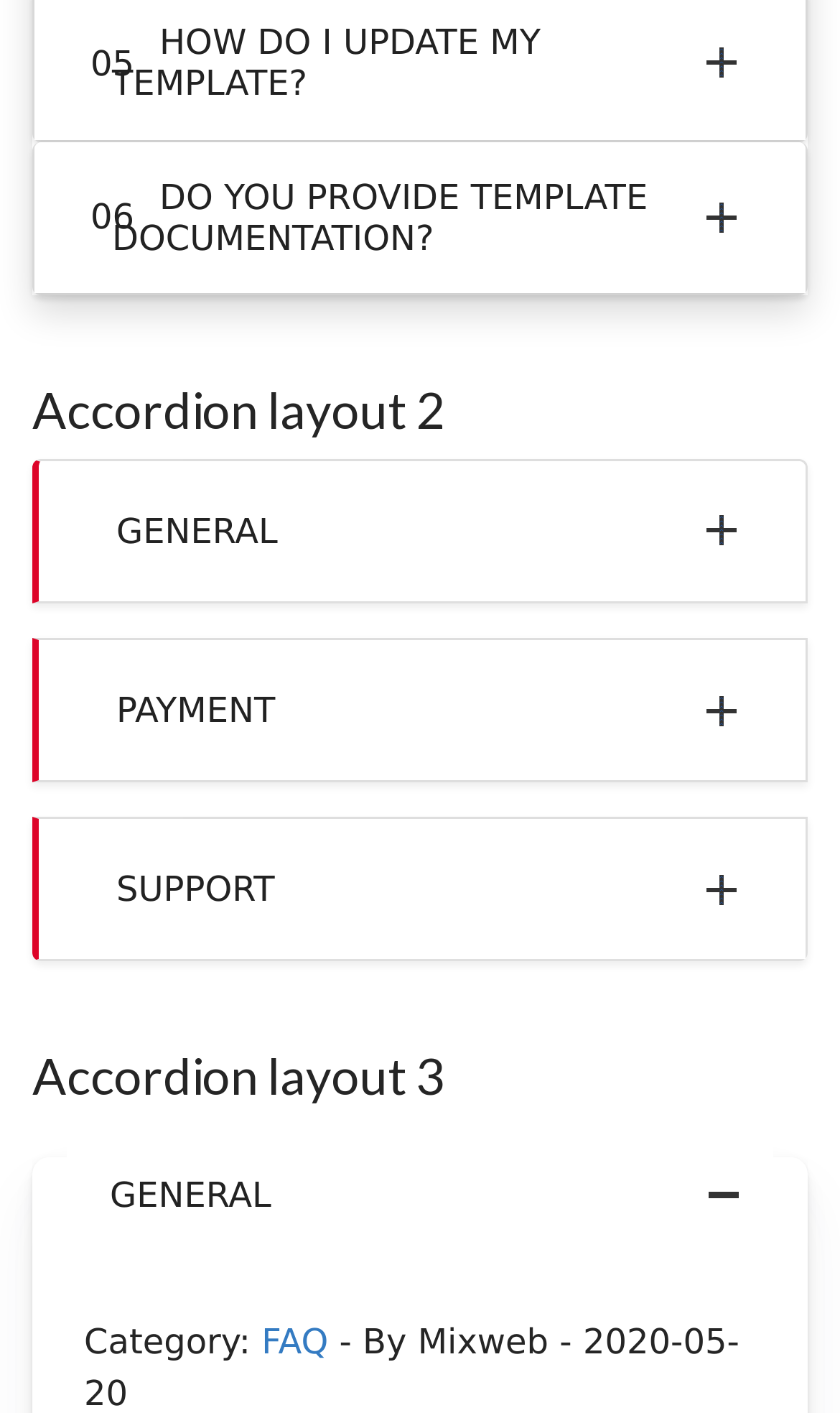Please analyze the image and give a detailed answer to the question:
How many sections are there on the webpage?

I found four headings with the text 'GENERAL', 'PAYMENT', 'SUPPORT', and 'GENERAL' again, which suggests that there are four sections on the webpage.